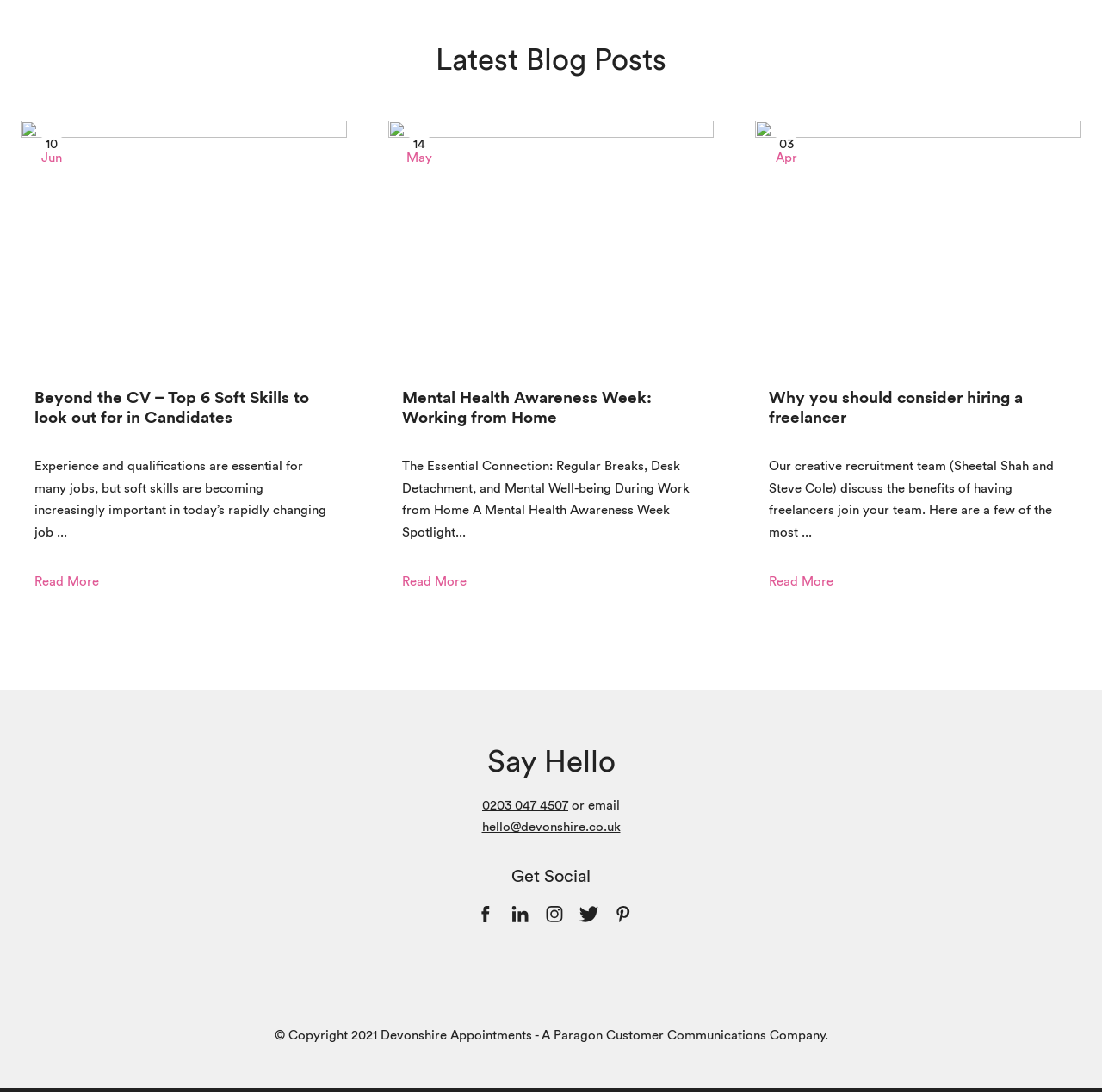Locate the bounding box coordinates of the area that needs to be clicked to fulfill the following instruction: "Play the video". The coordinates should be in the format of four float numbers between 0 and 1, namely [left, top, right, bottom].

None